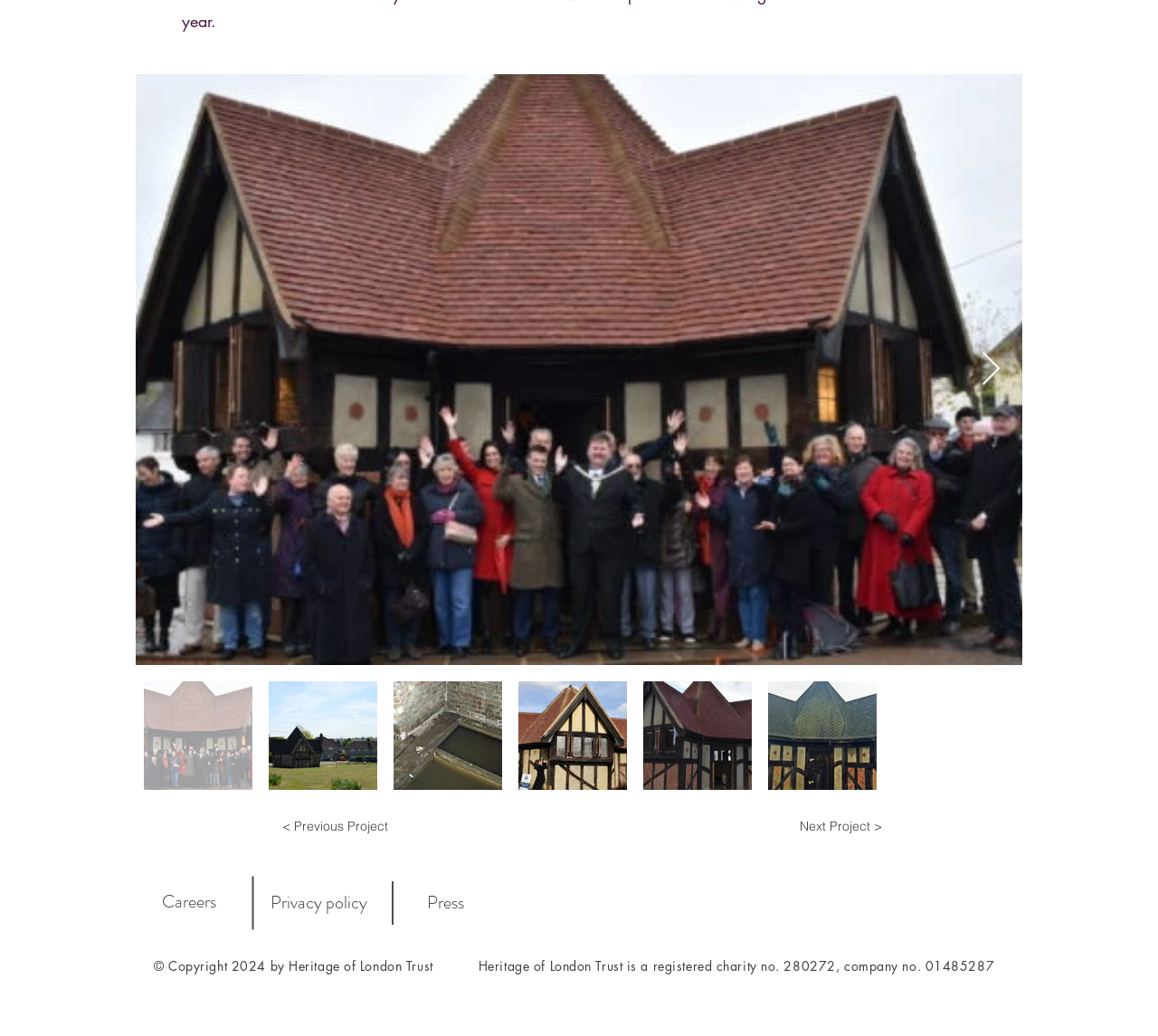Please identify the bounding box coordinates of the clickable area that will fulfill the following instruction: "Follow ArtRabbit on social media". The coordinates should be in the format of four float numbers between 0 and 1, i.e., [left, top, right, bottom].

None